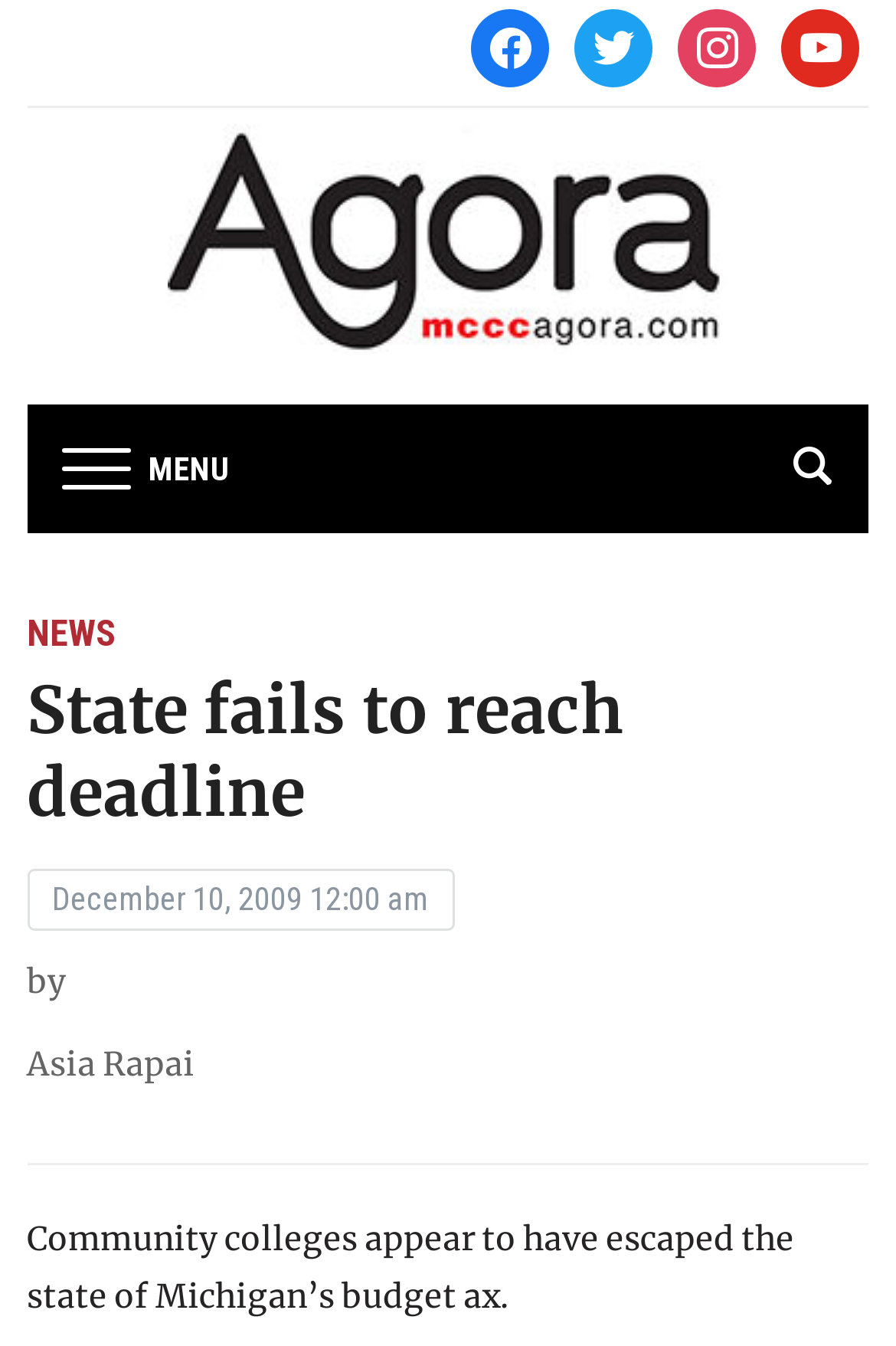Please identify the bounding box coordinates of the area that needs to be clicked to follow this instruction: "Go to NEWS".

[0.03, 0.454, 0.13, 0.486]